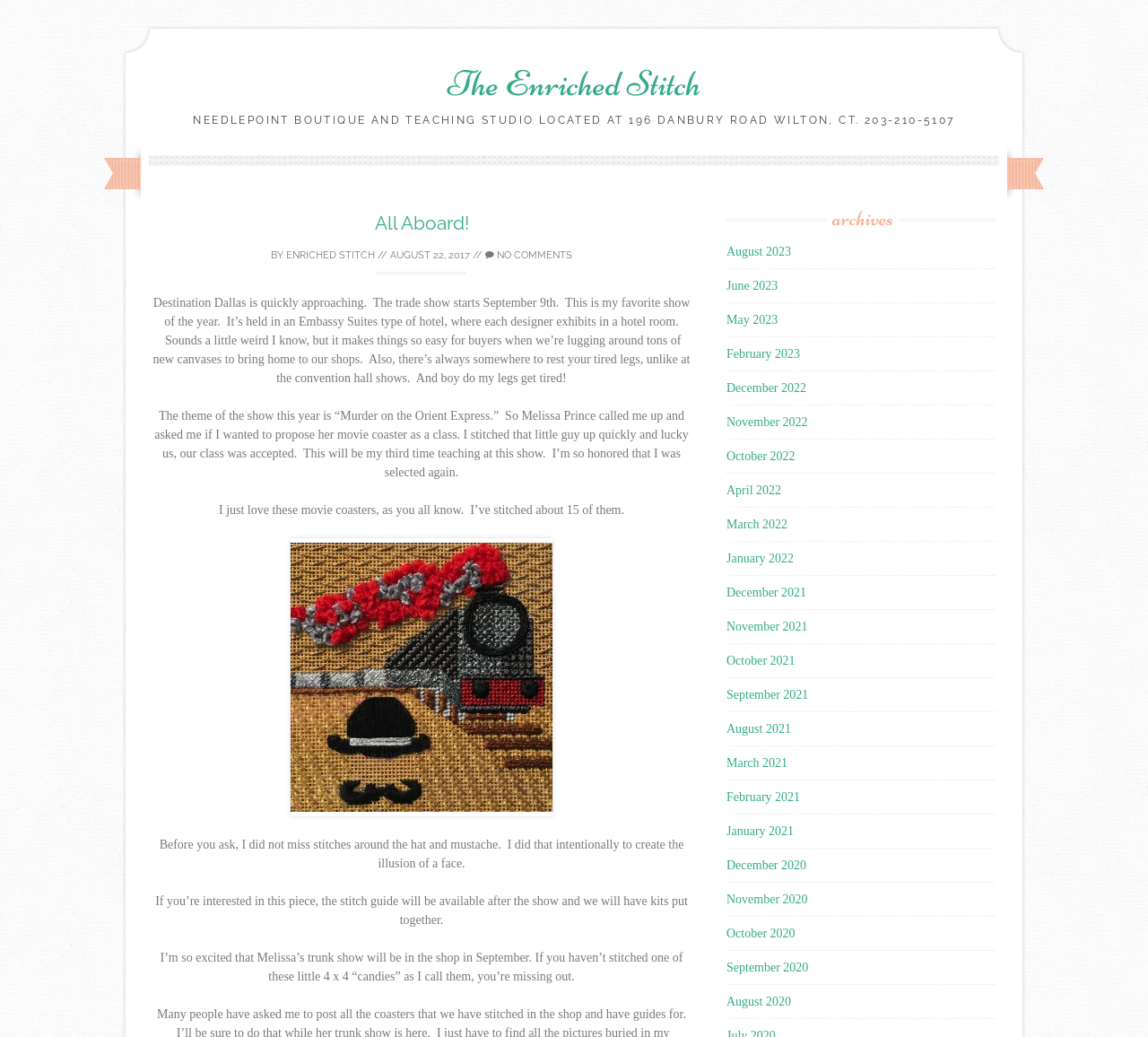Please determine the bounding box of the UI element that matches this description: August 2021. The coordinates should be given as (top-left x, top-left y, bottom-right x, bottom-right y), with all values between 0 and 1.

[0.633, 0.696, 0.689, 0.709]